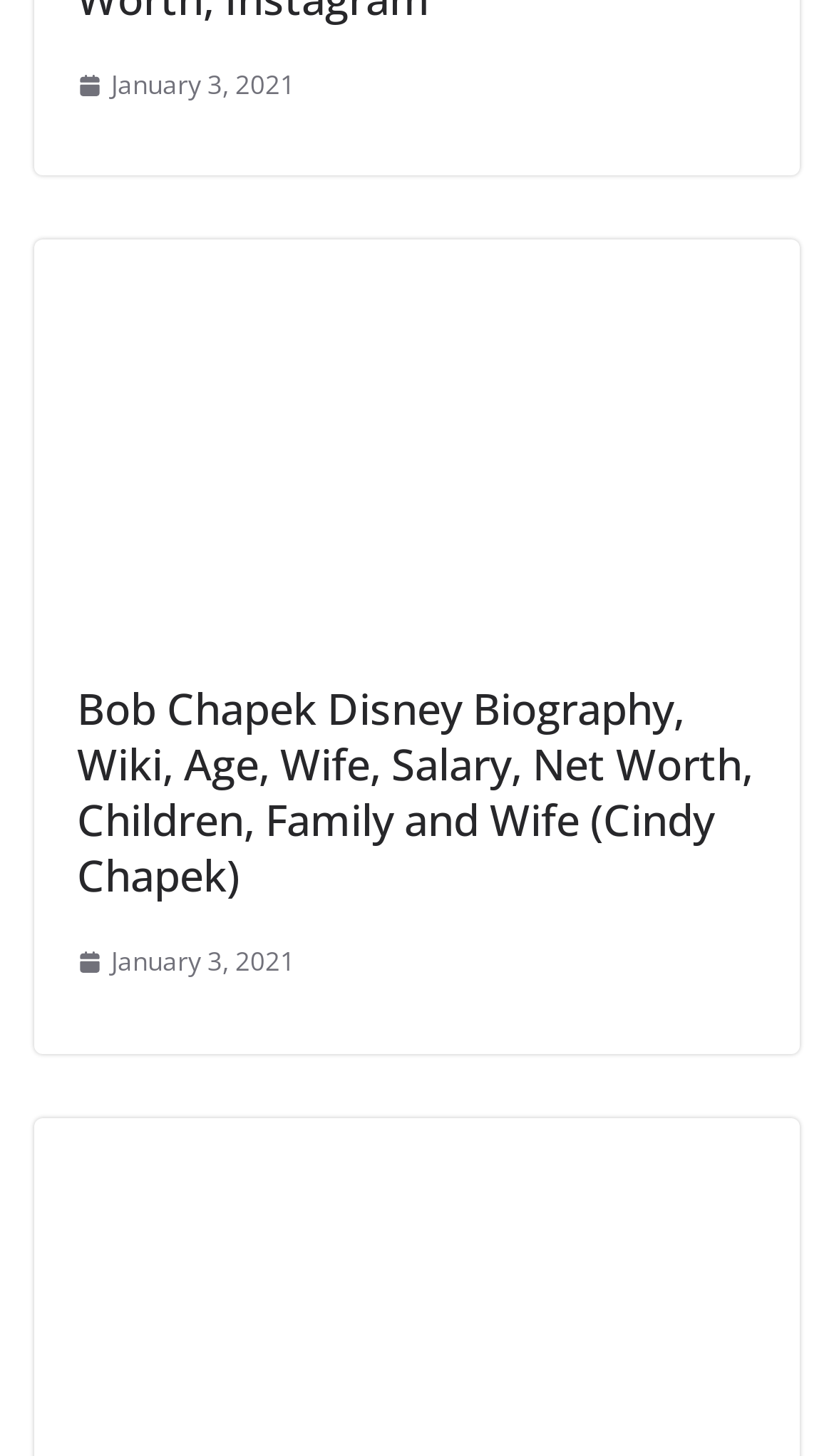Please give a short response to the question using one word or a phrase:
What is the vertical position of the time element relative to the link element 'January 3, 2021'?

Below